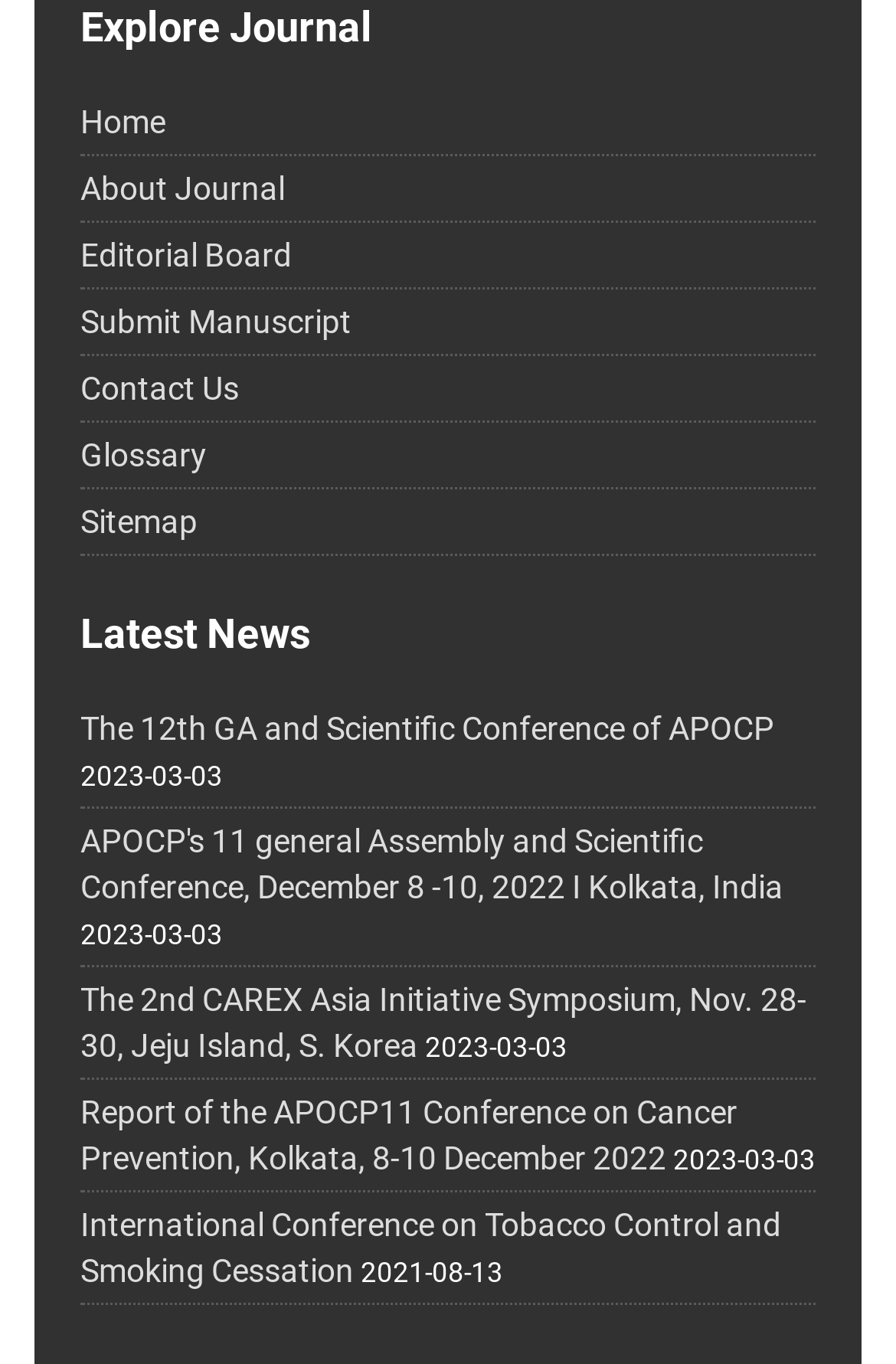Find the bounding box coordinates of the element I should click to carry out the following instruction: "submit a manuscript".

[0.09, 0.223, 0.392, 0.25]